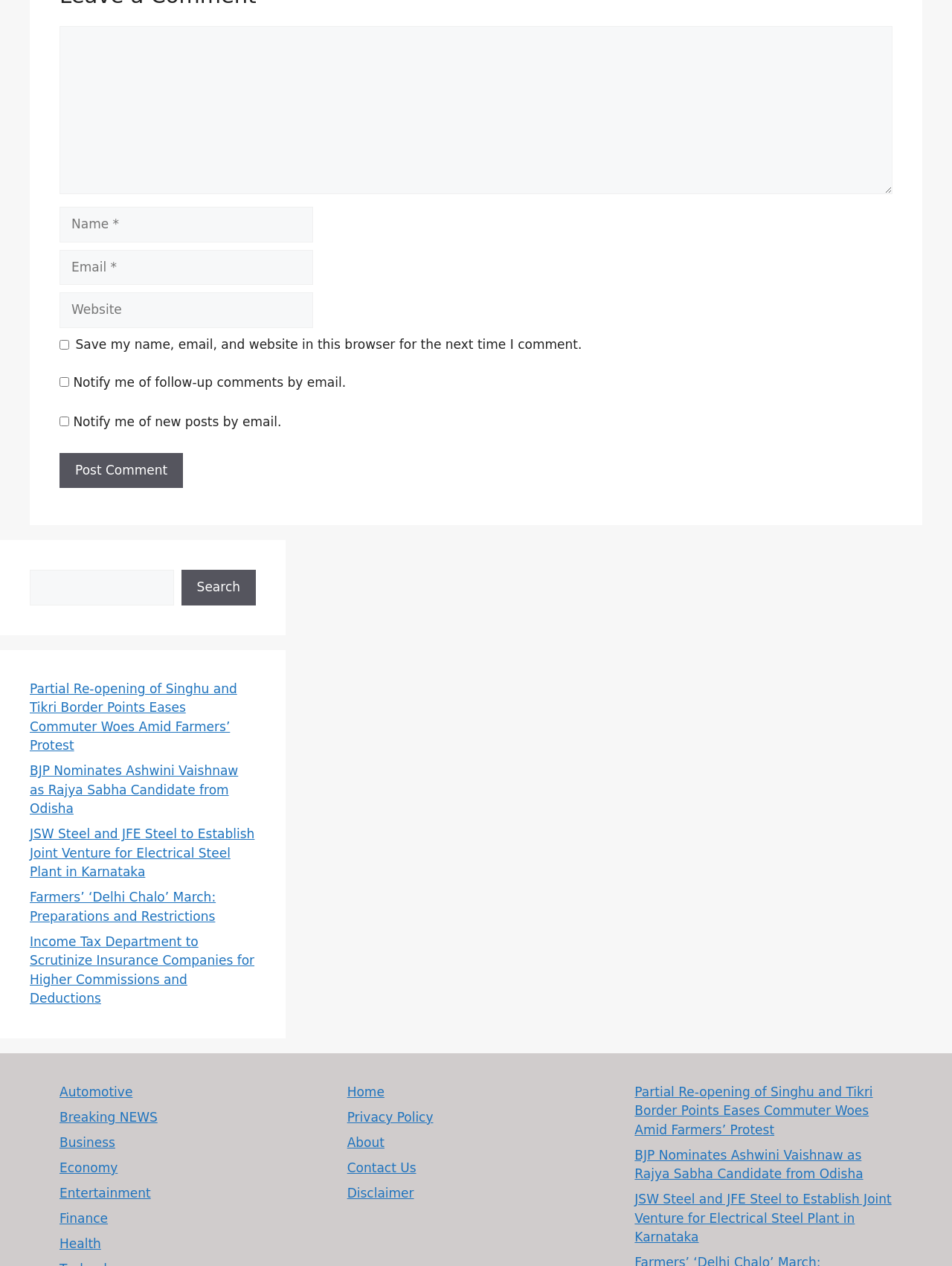Answer the question with a single word or phrase: 
What is the function of the button at the bottom?

Post Comment